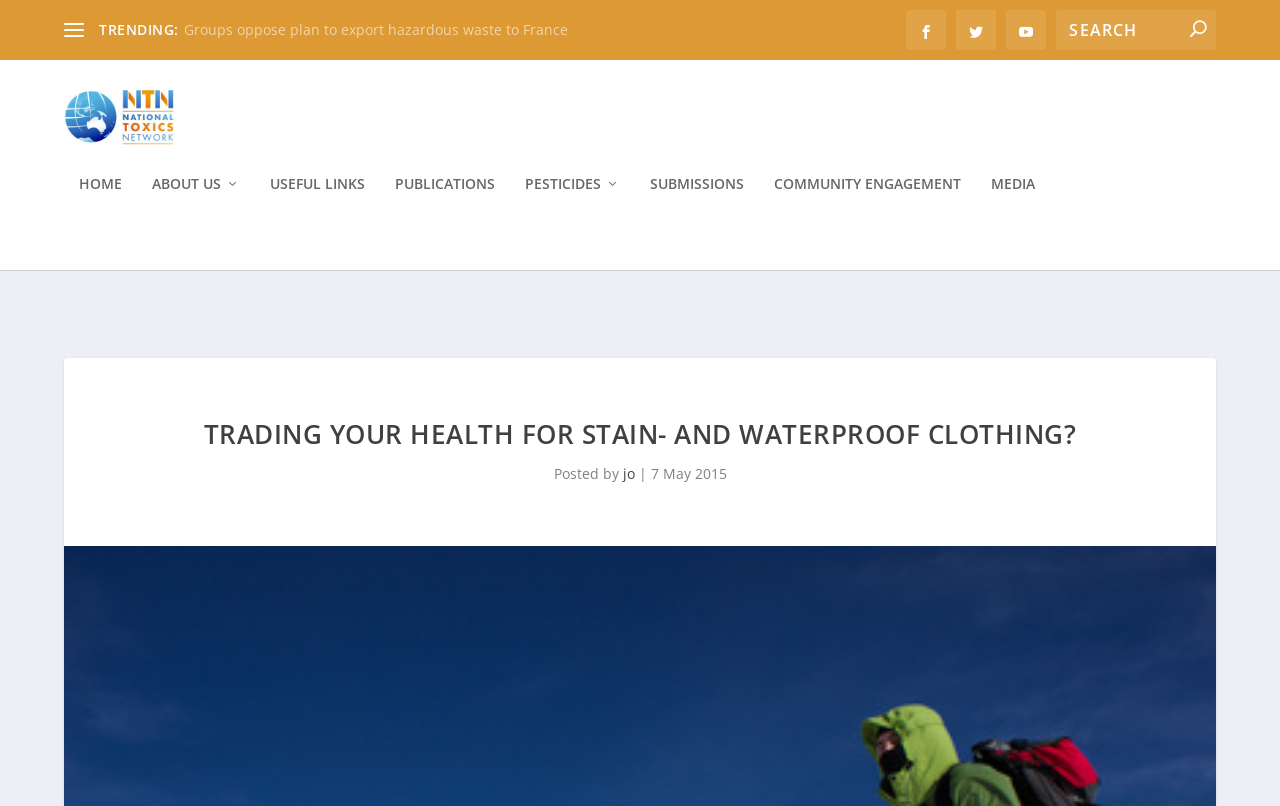Give a complete and precise description of the webpage's appearance.

The webpage appears to be an article from the National Toxics Network, with a focus on the health risks associated with stain- and waterproof clothing. 

At the top left of the page, there is a link to the National Toxics Network, accompanied by an image with the same name. Below this, there is a navigation menu with links to various sections of the website, including "HOME", "ABOUT US", "USEFUL LINKS", "PUBLICATIONS", "PESTICIDES", "SUBMISSIONS", "COMMUNITY ENGAGEMENT", and "MEDIA". 

To the right of the navigation menu, there are three social media links, represented by icons. Above these icons, there is a search bar with a button and a placeholder text "Search for:". 

Further down the page, there is a heading "TRADING YOUR HEALTH FOR STAIN- AND WATERPROOF CLOTHING?" followed by a subheading "Posted by jo | 7 May 2015". 

Additionally, there are two links at the top of the page, one with the text "Groups oppose plan to export hazardous waste to France" and another with the text "TRENDING:".